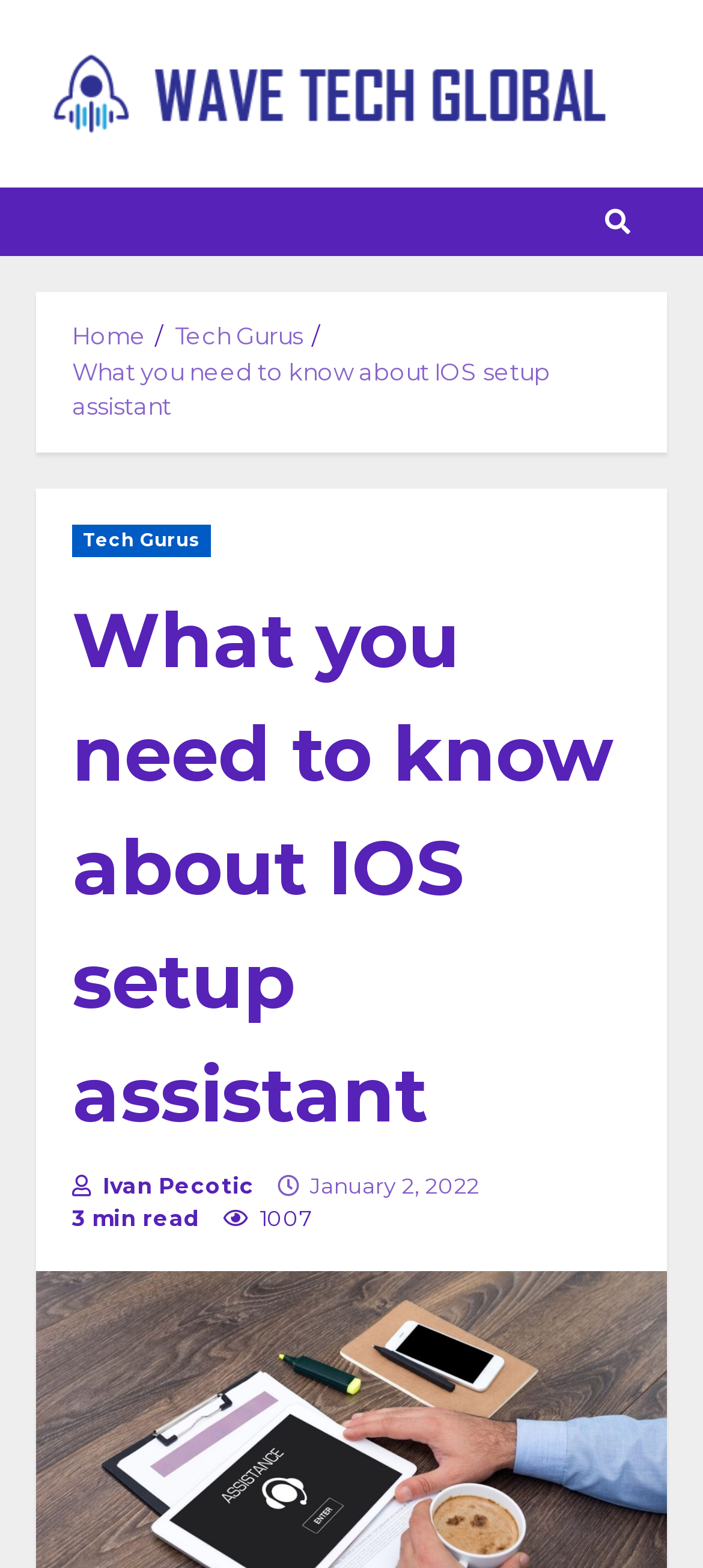Specify the bounding box coordinates of the area to click in order to execute this command: 'go to Wave Tech Global homepage'. The coordinates should consist of four float numbers ranging from 0 to 1, and should be formatted as [left, top, right, bottom].

[0.051, 0.048, 0.949, 0.069]